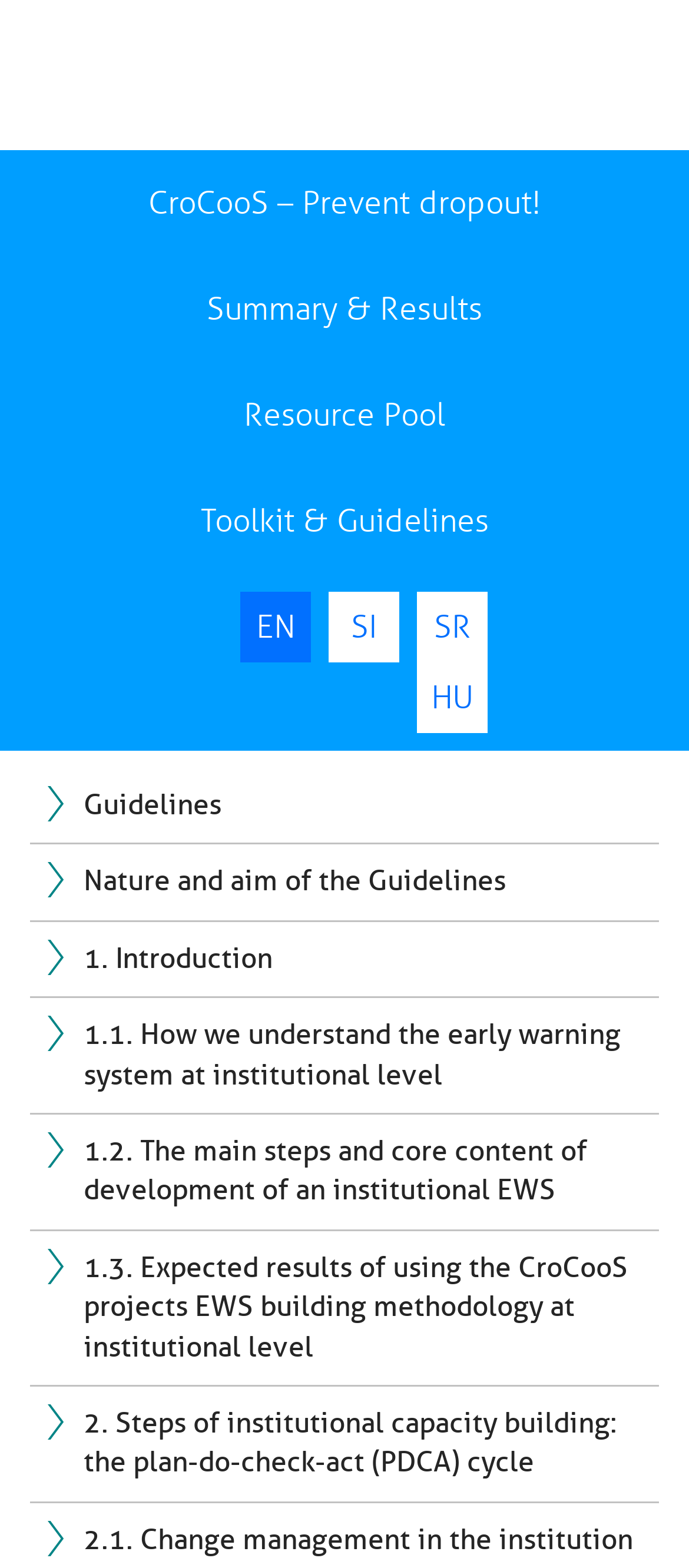Determine the bounding box coordinates of the region I should click to achieve the following instruction: "Explore Resource Pool". Ensure the bounding box coordinates are four float numbers between 0 and 1, i.e., [left, top, right, bottom].

[0.0, 0.231, 1.0, 0.299]